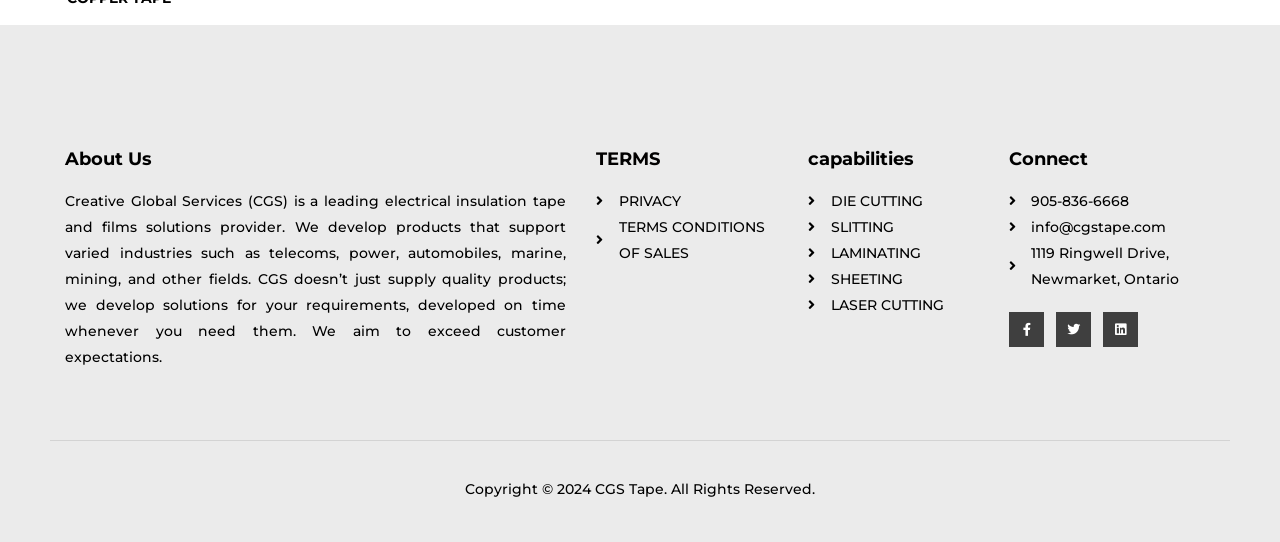Determine the bounding box coordinates of the UI element that matches the following description: "LAMINATING". The coordinates should be four float numbers between 0 and 1 in the format [left, top, right, bottom].

[0.632, 0.442, 0.765, 0.49]